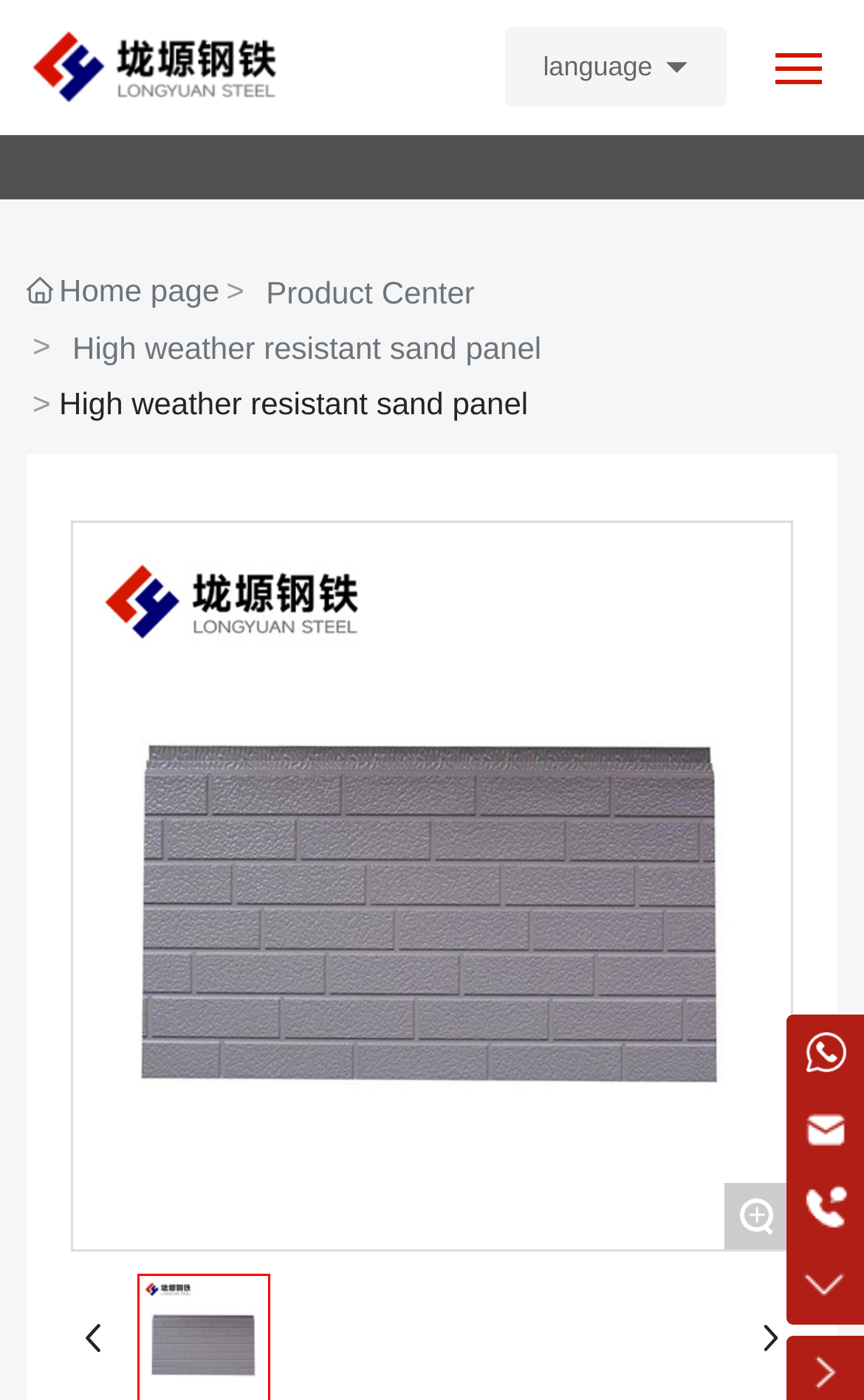Use a single word or phrase to answer the question: What is the company name?

Longyuan Steel